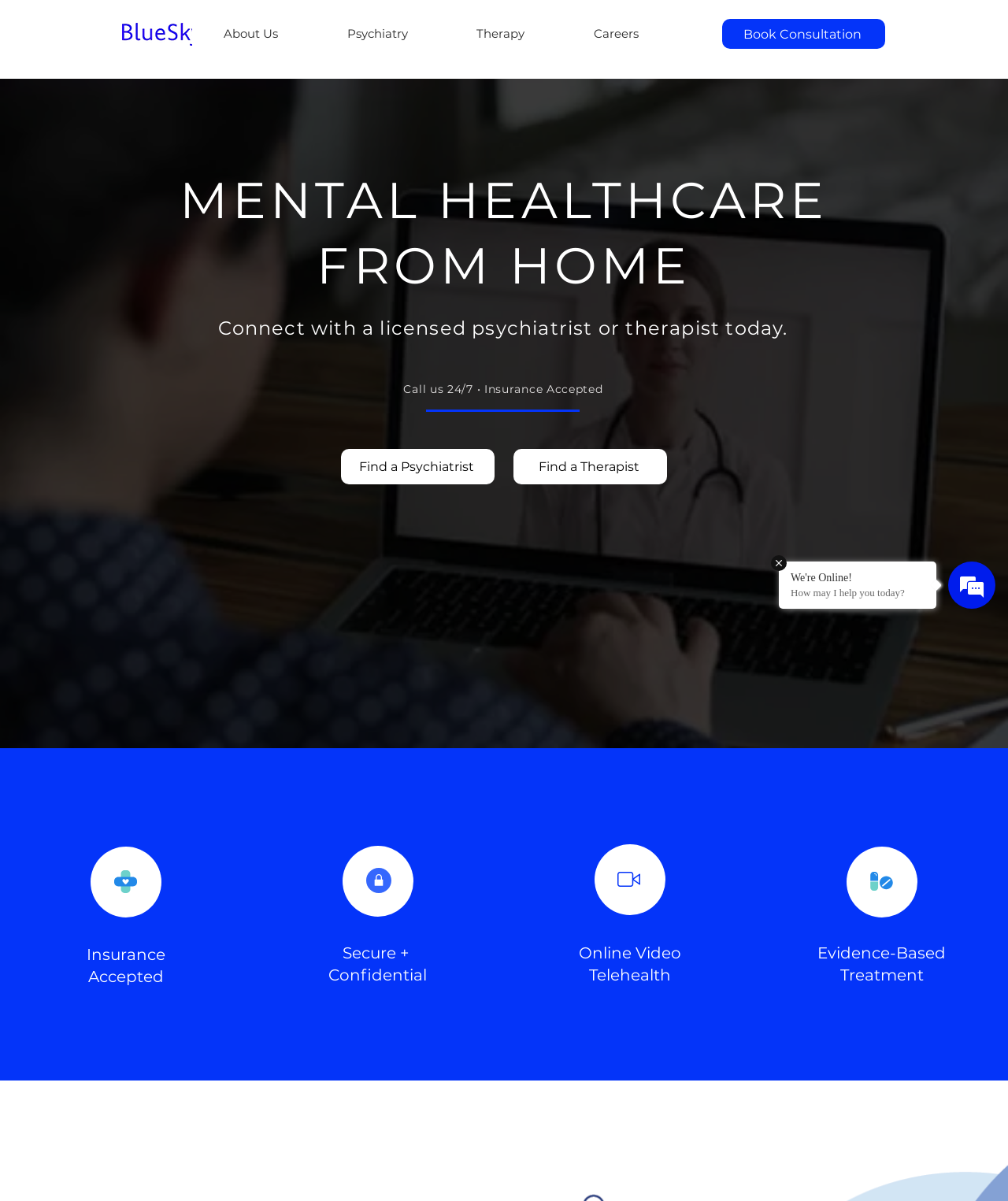Pinpoint the bounding box coordinates of the element you need to click to execute the following instruction: "Click the BlueSky Psychiatry logo". The bounding box should be represented by four float numbers between 0 and 1, in the format [left, top, right, bottom].

[0.121, 0.019, 0.201, 0.038]